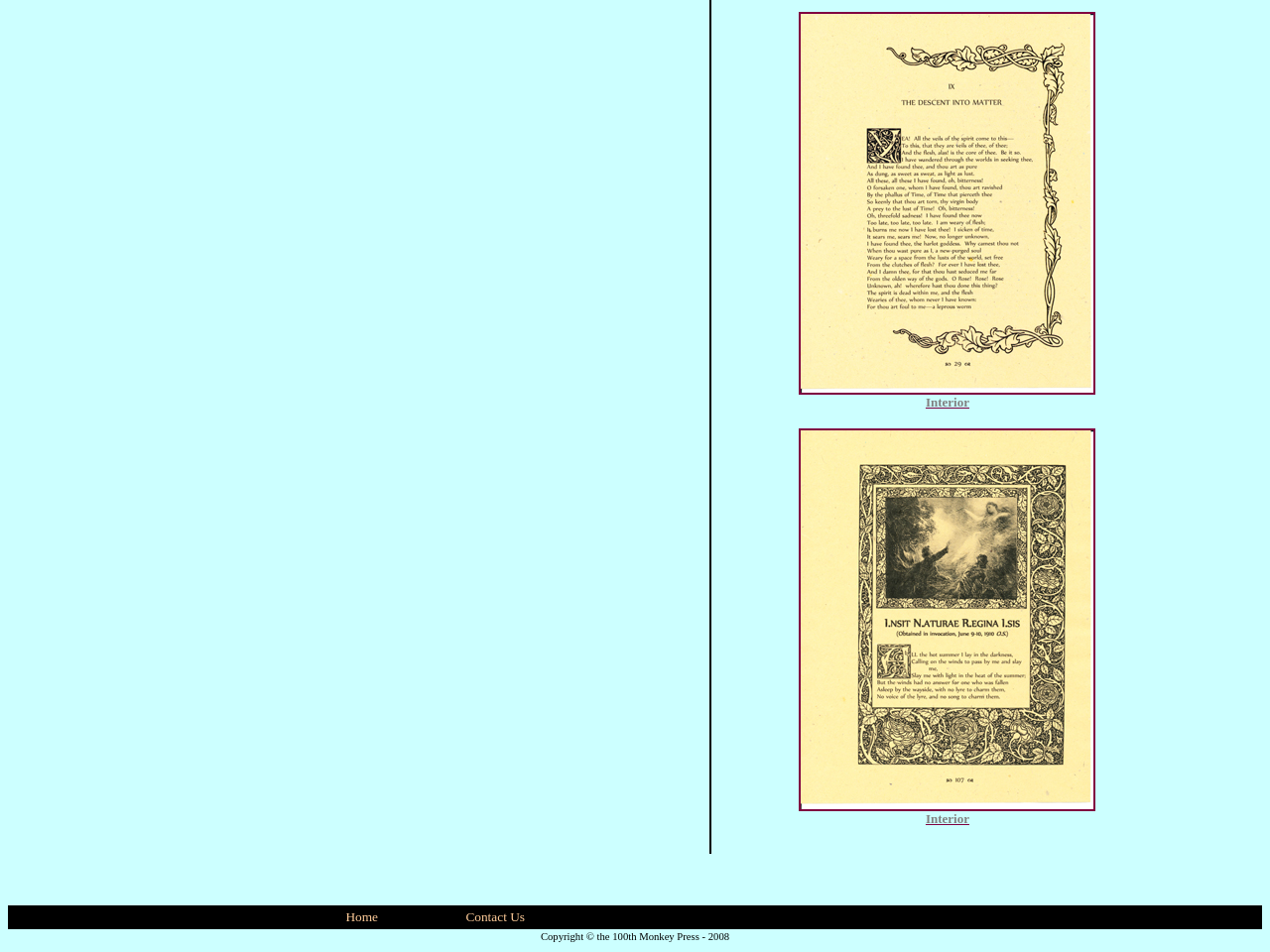What is the text on the top-left link?
Examine the image and give a concise answer in one word or a short phrase.

Interior